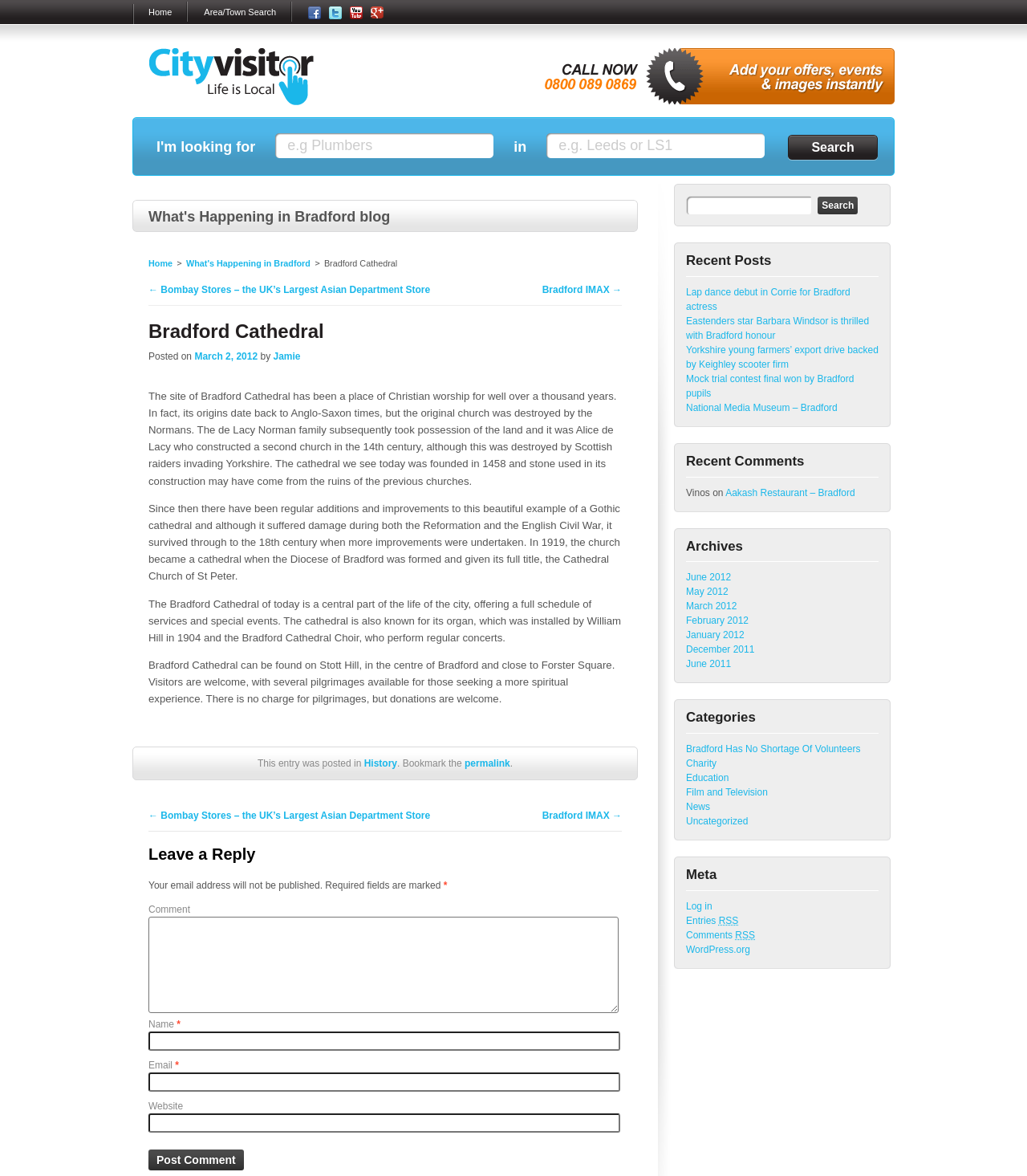Determine the bounding box for the UI element that matches this description: "parent_node: Email * aria-describedby="email-notes" name="email"".

[0.145, 0.912, 0.604, 0.928]